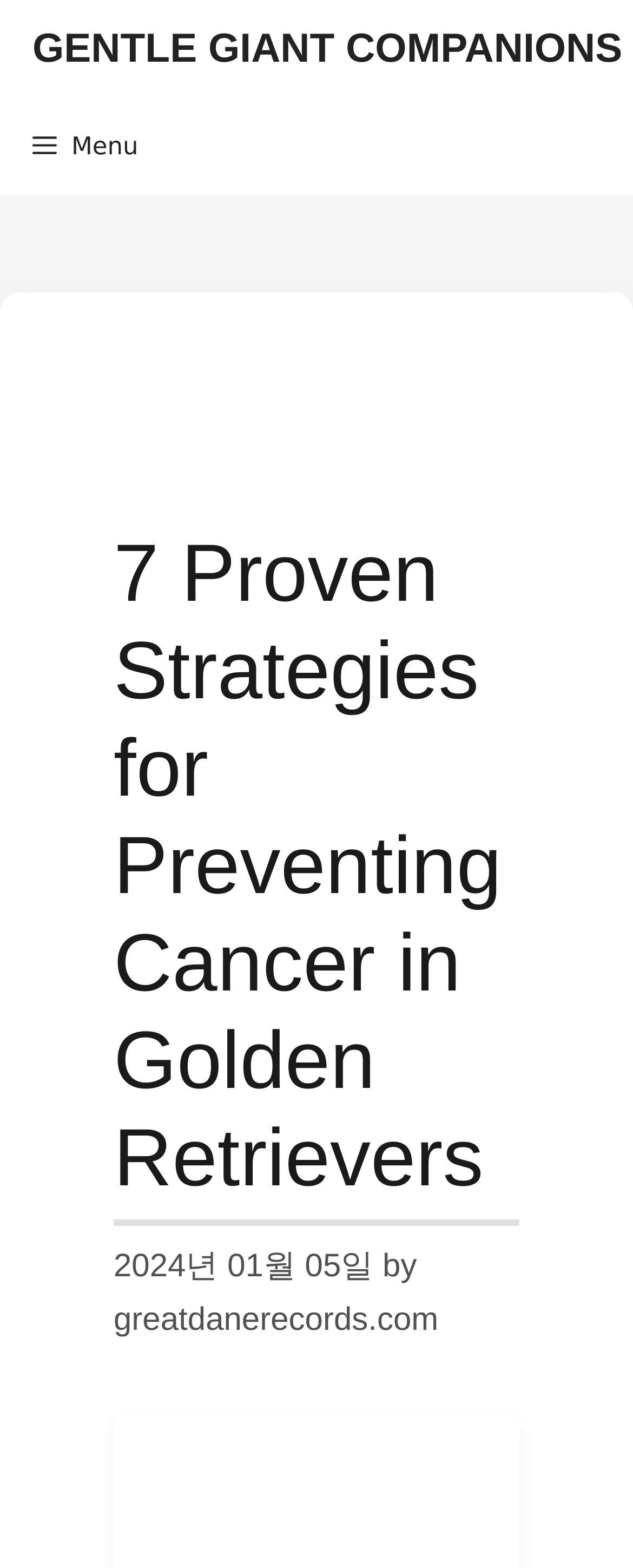Please provide a detailed answer to the question below based on the screenshot: 
What is the purpose of the button at the top left corner?

I found the purpose of the button at the top left corner by looking at its description, which is 'Menu'. This suggests that the button is used to open or close a menu.